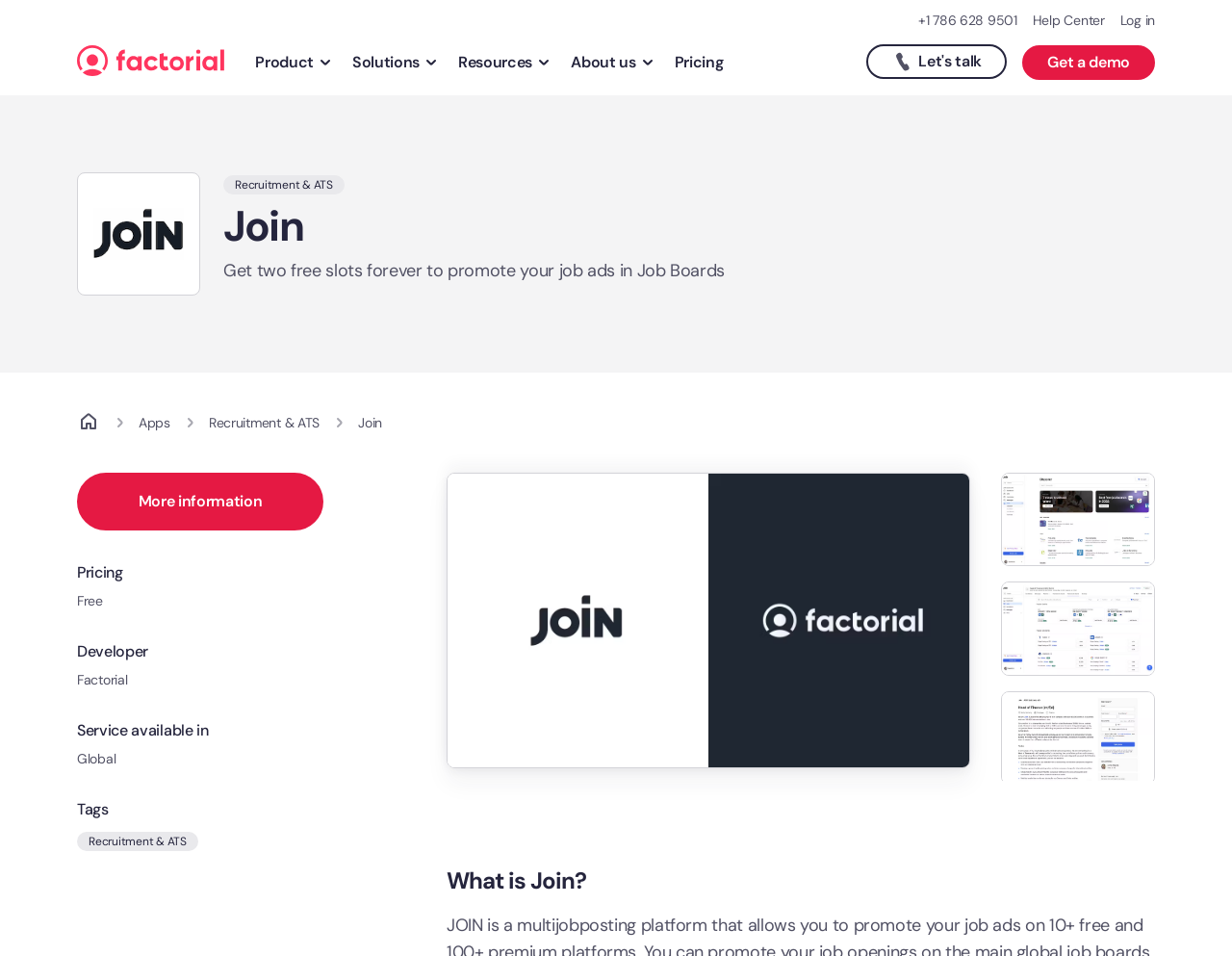What is the navigation menu located at?
Please provide a single word or phrase as the answer based on the screenshot.

Top of the page